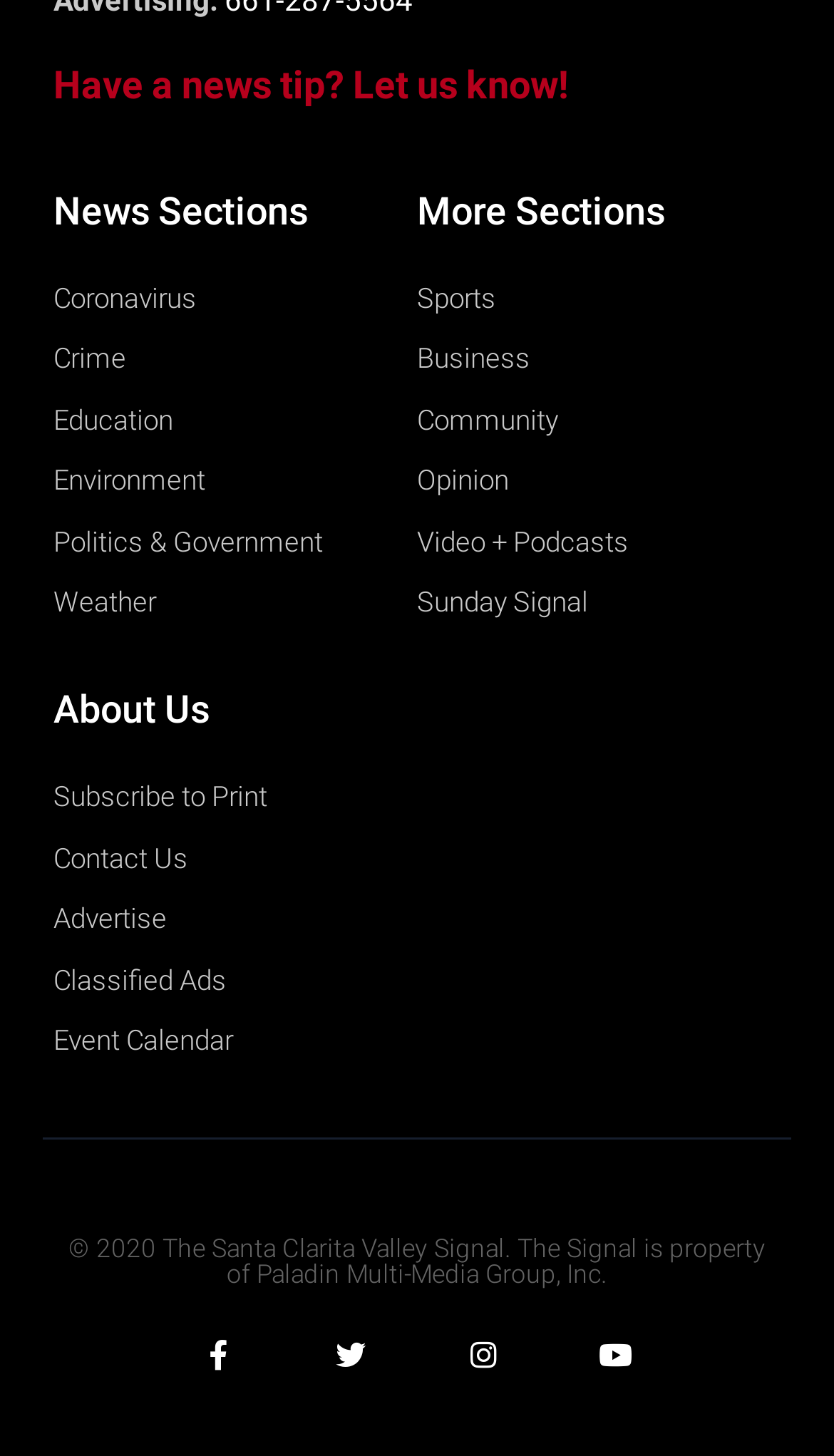Specify the bounding box coordinates of the area to click in order to execute this command: 'Follow on Facebook'. The coordinates should consist of four float numbers ranging from 0 to 1, and should be formatted as [left, top, right, bottom].

[0.244, 0.82, 0.279, 0.84]